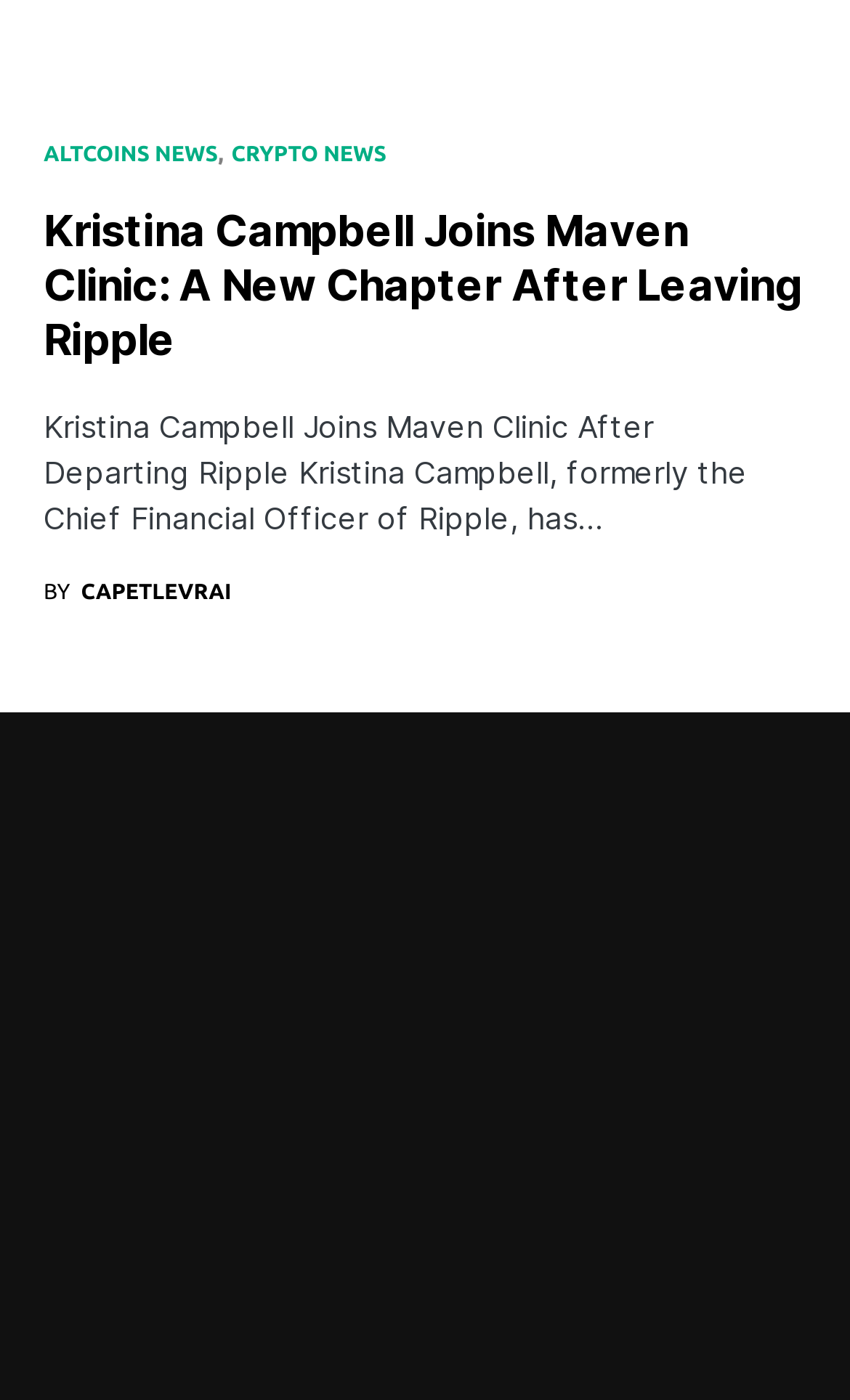Using the information in the image, could you please answer the following question in detail:
What is the current article about?

The webpage has a heading and a static text that mentions Kristina Campbell, formerly the Chief Financial Officer of Ripple, has joined Maven Clinic, indicating that the current article is about Kristina Campbell leaving Ripple and joining Maven Clinic.